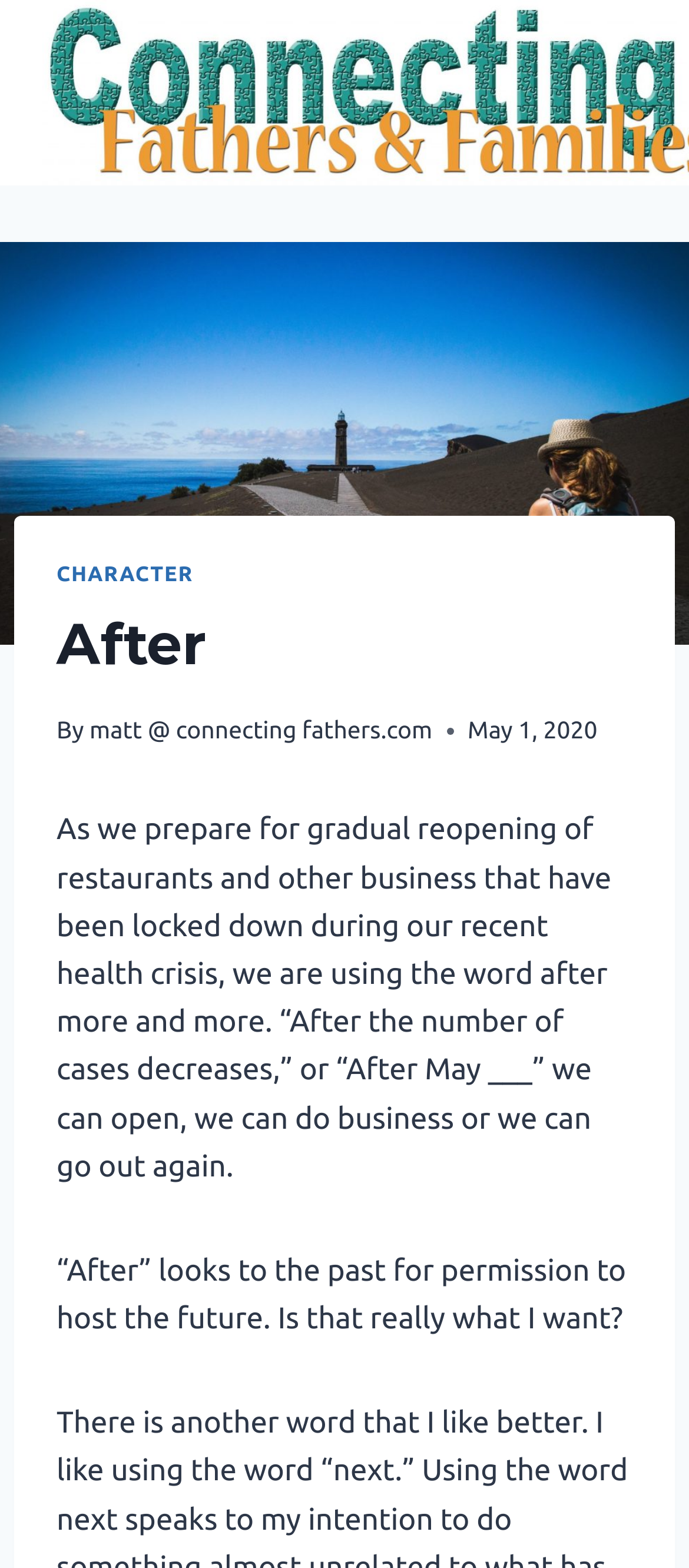Predict the bounding box of the UI element that fits this description: "Home".

None